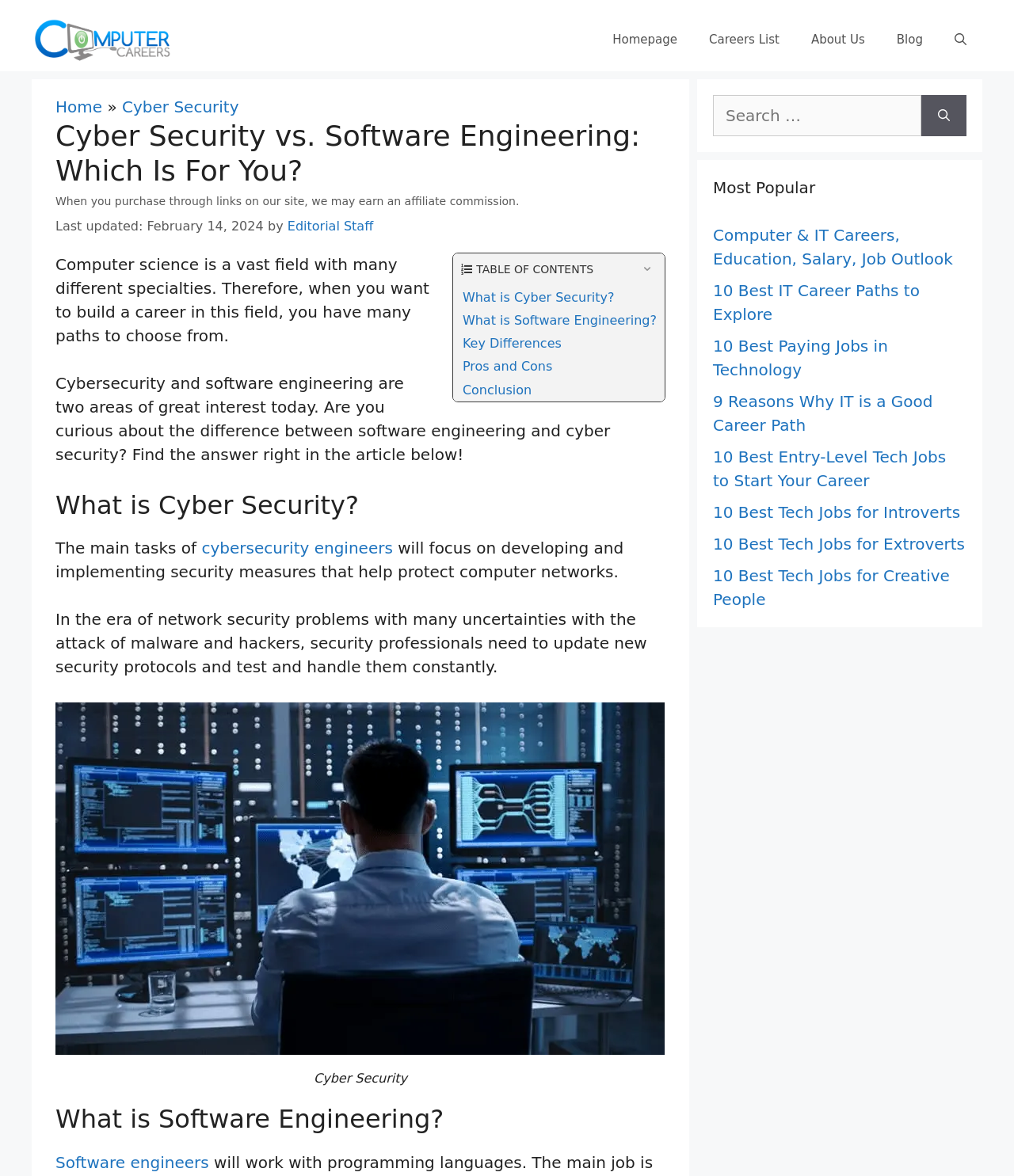Find the bounding box coordinates of the clickable area that will achieve the following instruction: "Explore the 'Most Popular' section".

[0.703, 0.15, 0.953, 0.17]